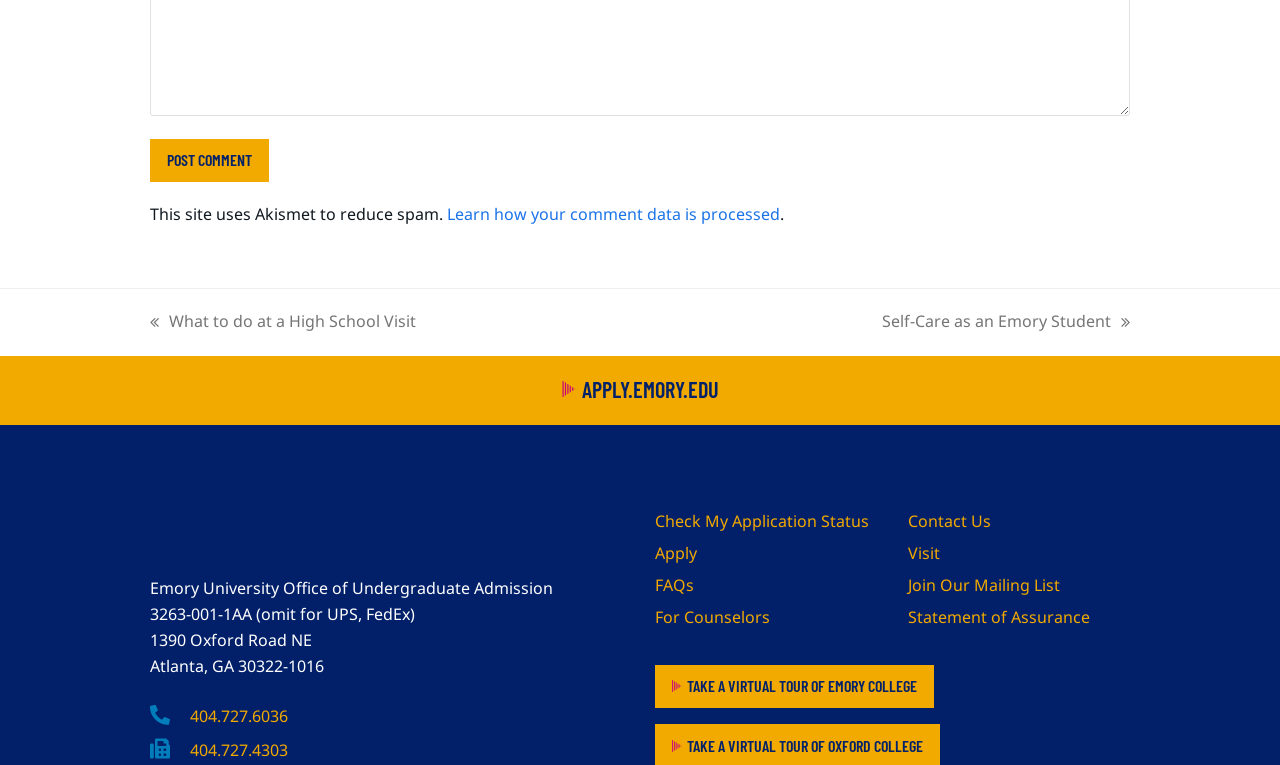Could you determine the bounding box coordinates of the clickable element to complete the instruction: "learn how comment data is processed"? Provide the coordinates as four float numbers between 0 and 1, i.e., [left, top, right, bottom].

[0.349, 0.266, 0.609, 0.295]